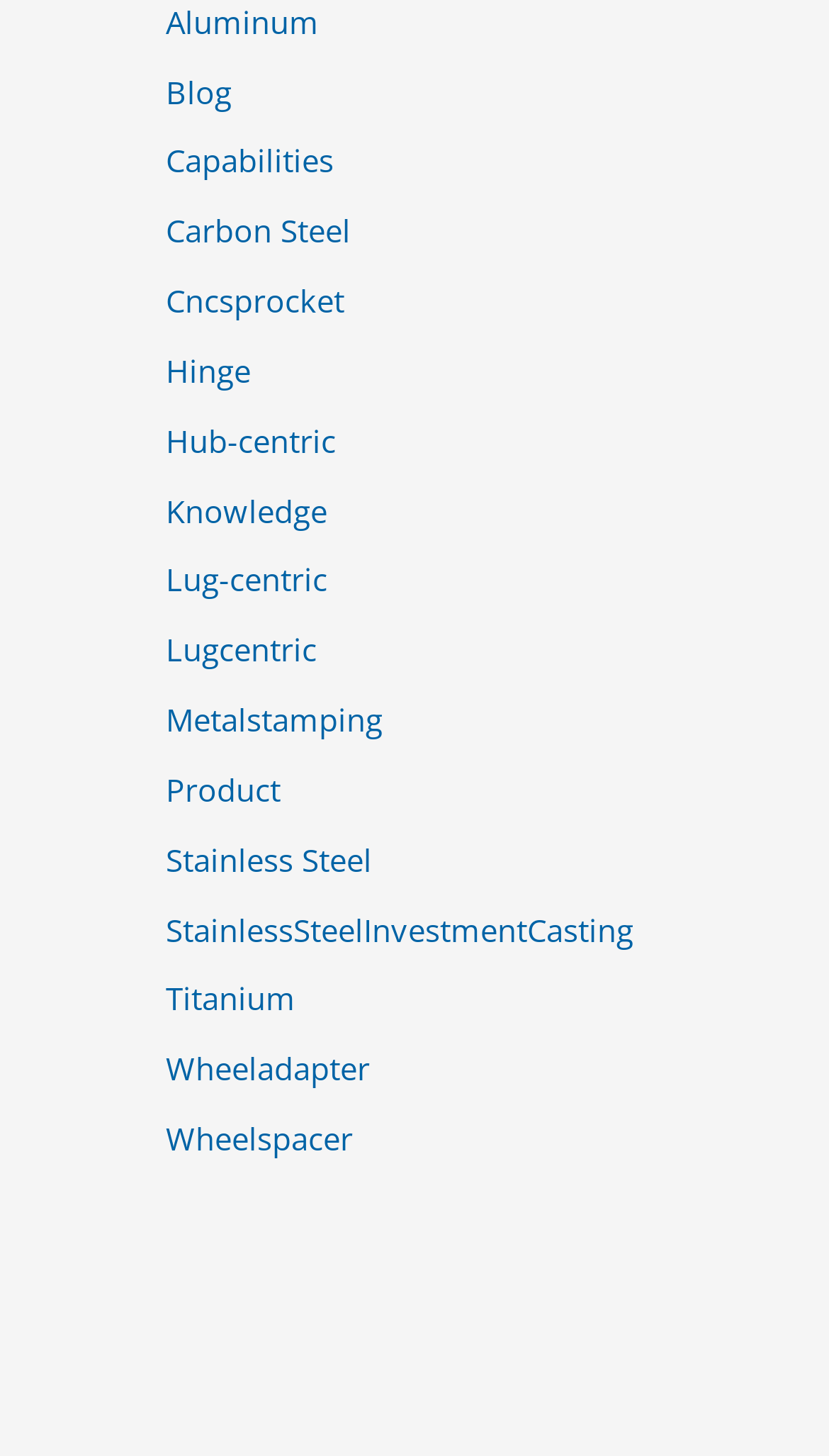Please identify the bounding box coordinates of the clickable area that will fulfill the following instruction: "Click on the 'Blog' link". The coordinates should be in the format of four float numbers between 0 and 1, i.e., [left, top, right, bottom].

[0.2, 0.048, 0.279, 0.077]